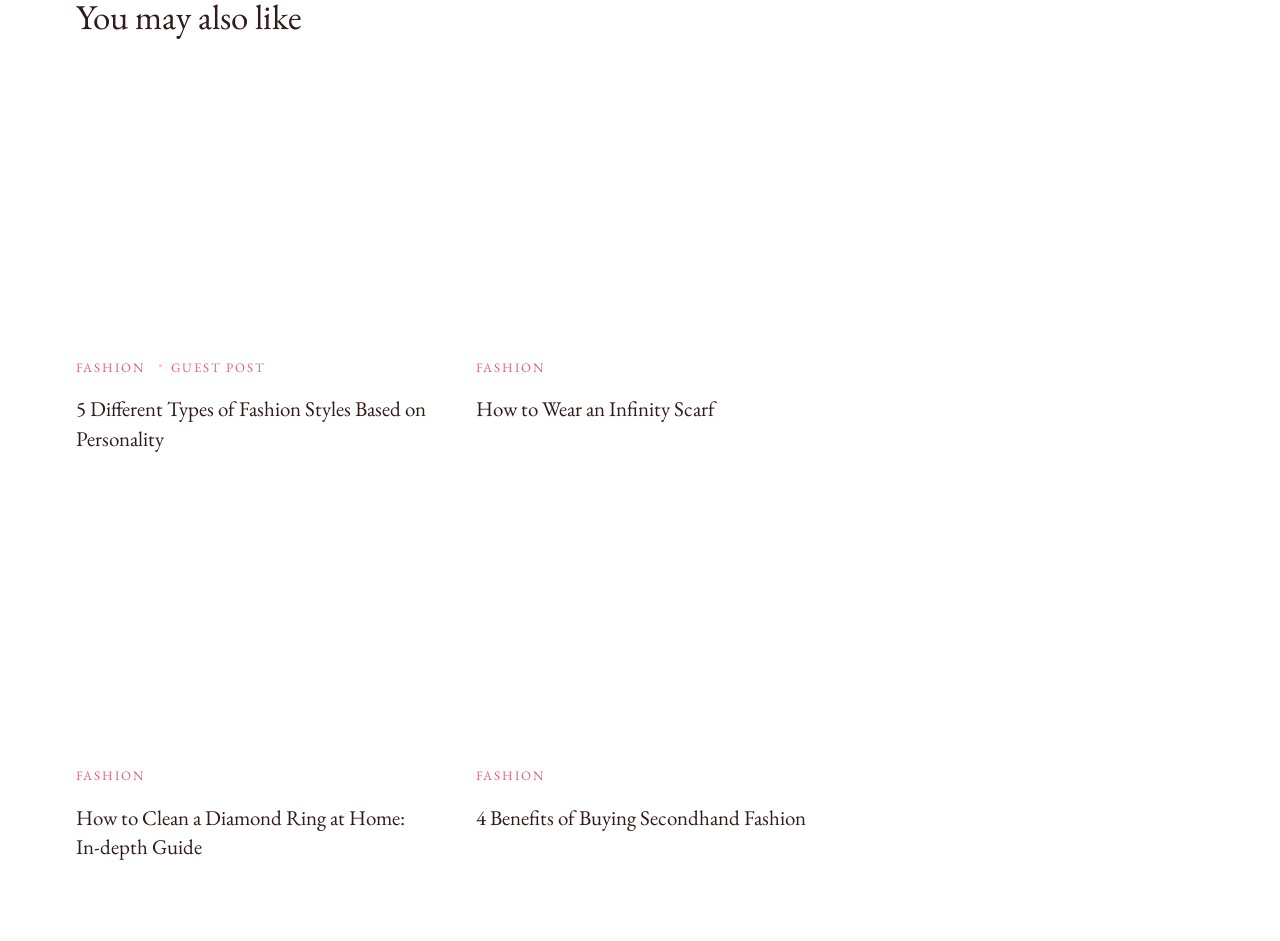Calculate the bounding box coordinates of the UI element given the description: "parent_node: FASHION".

[0.059, 0.529, 0.336, 0.78]